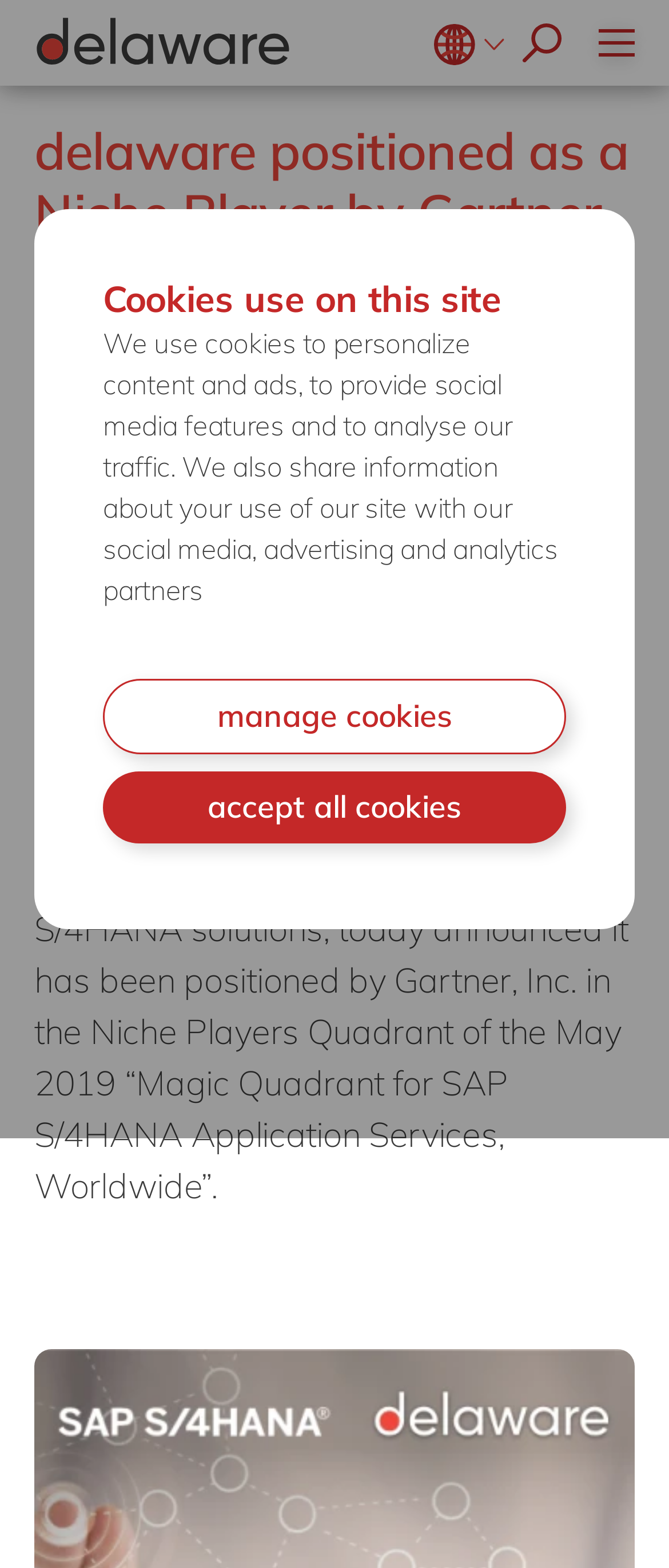Please identify the bounding box coordinates of the area that needs to be clicked to follow this instruction: "Visit Production 78 Creative Event Agency website".

None